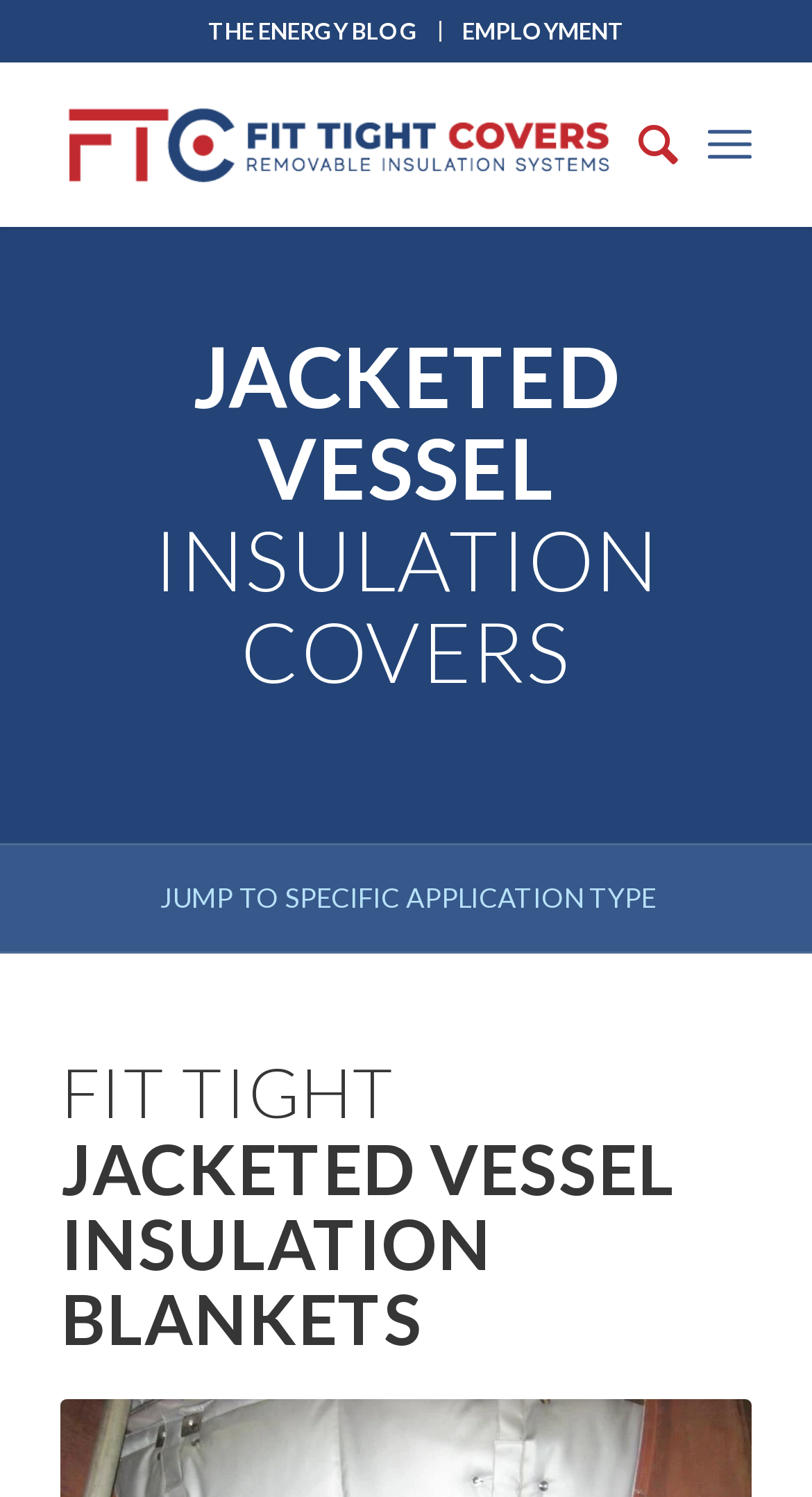Identify and generate the primary title of the webpage.

JACKETED VESSEL INSULATION COVERS